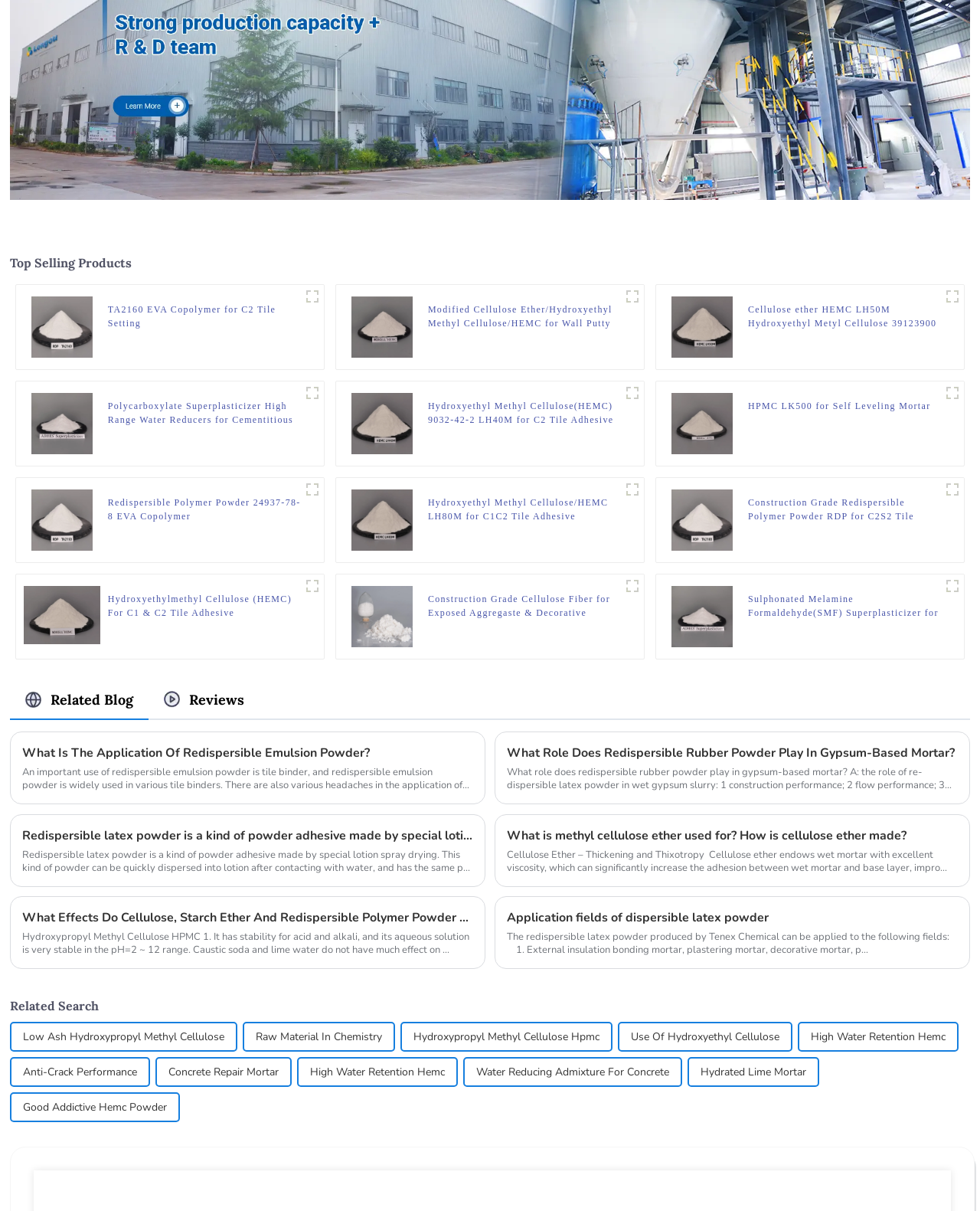Given the element description Raw Material In Chemistry, predict the bounding box coordinates for the UI element in the webpage screenshot. The format should be (top-left x, top-left y, bottom-right x, bottom-right y), and the values should be between 0 and 1.

[0.261, 0.845, 0.39, 0.867]